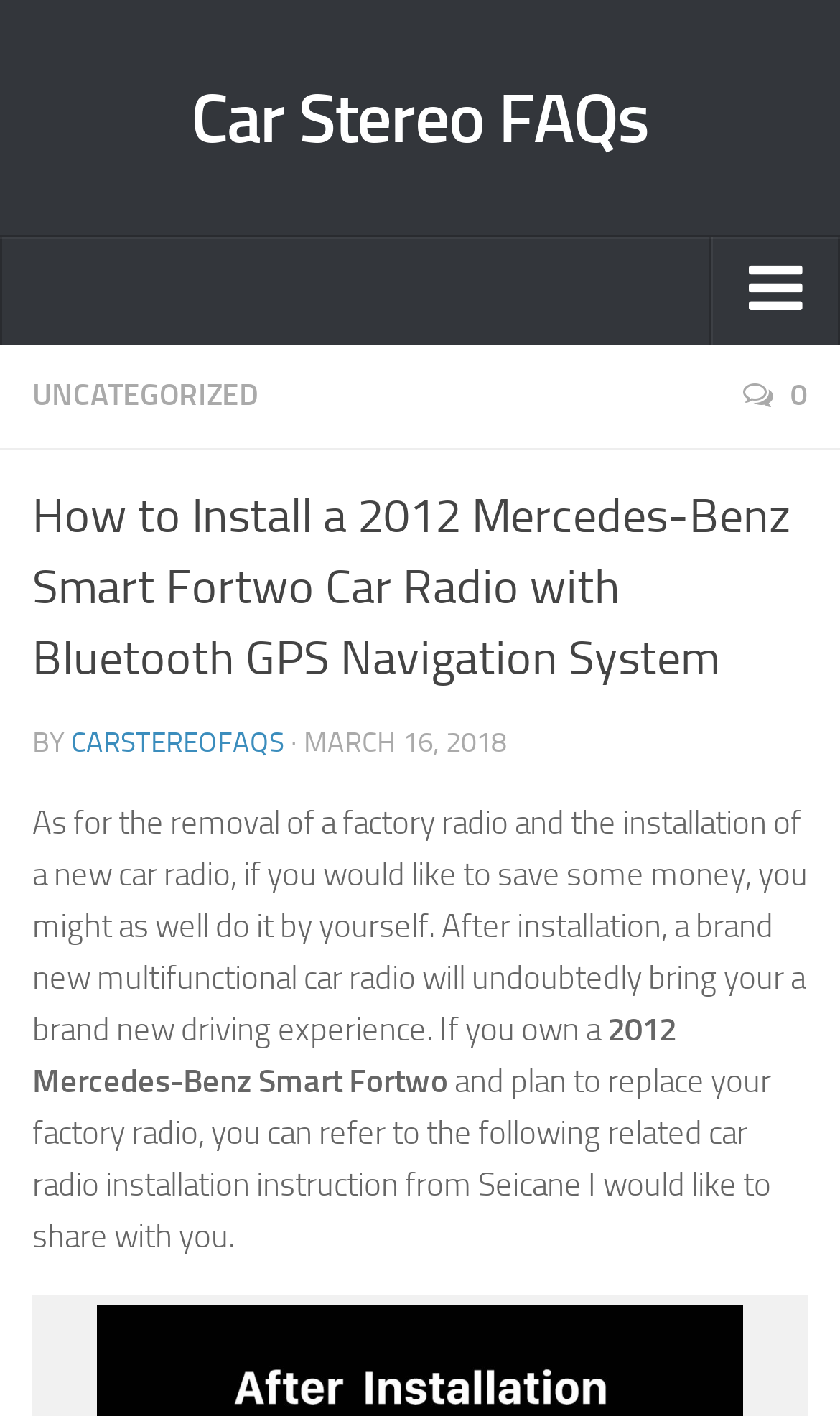Please find and generate the text of the main header of the webpage.

How to Install a 2012 Mercedes-Benz Smart Fortwo Car Radio with Bluetooth GPS Navigation System